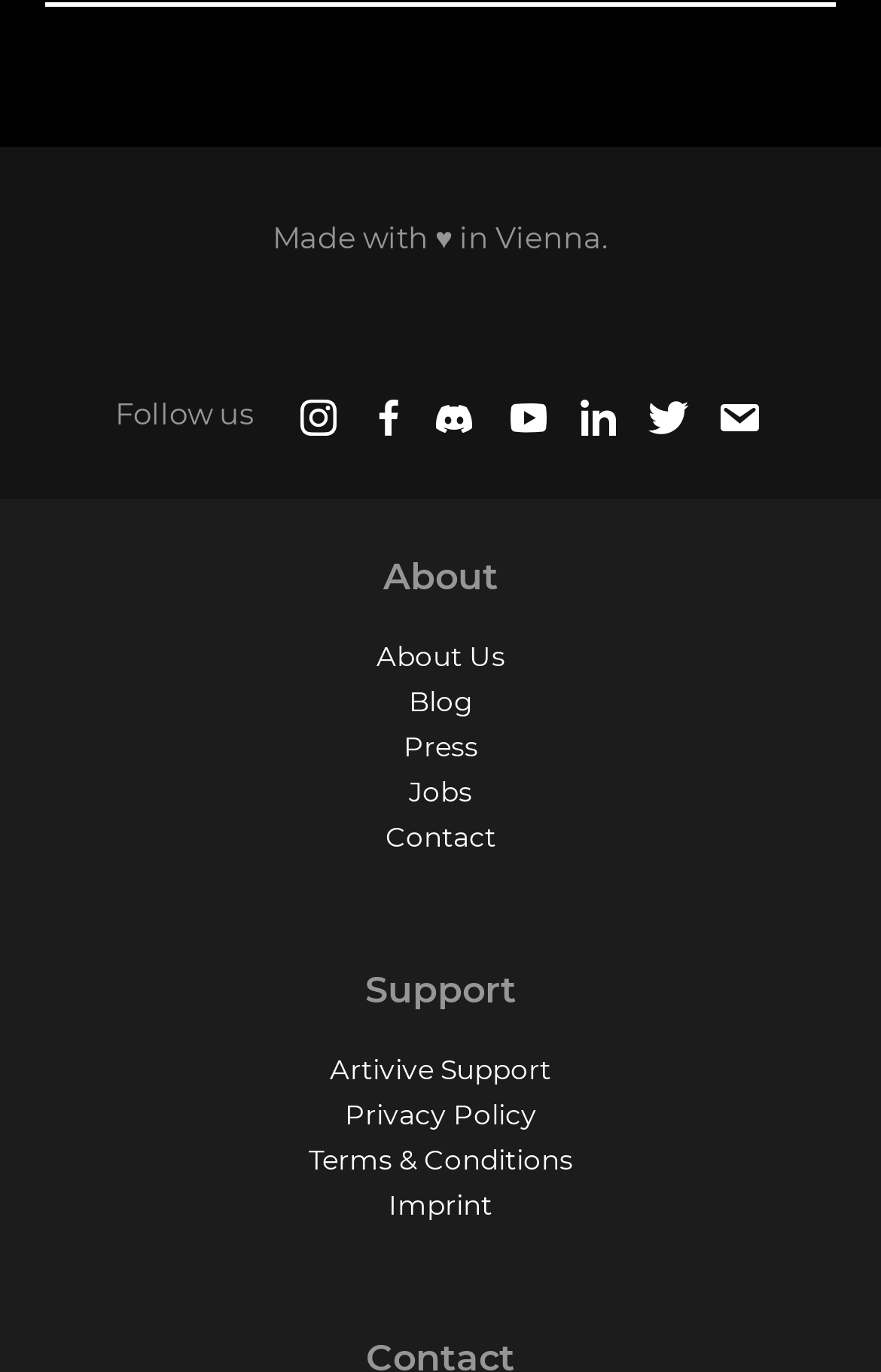Find the bounding box coordinates for the area that should be clicked to accomplish the instruction: "Go to About Us page".

[0.427, 0.464, 0.573, 0.49]